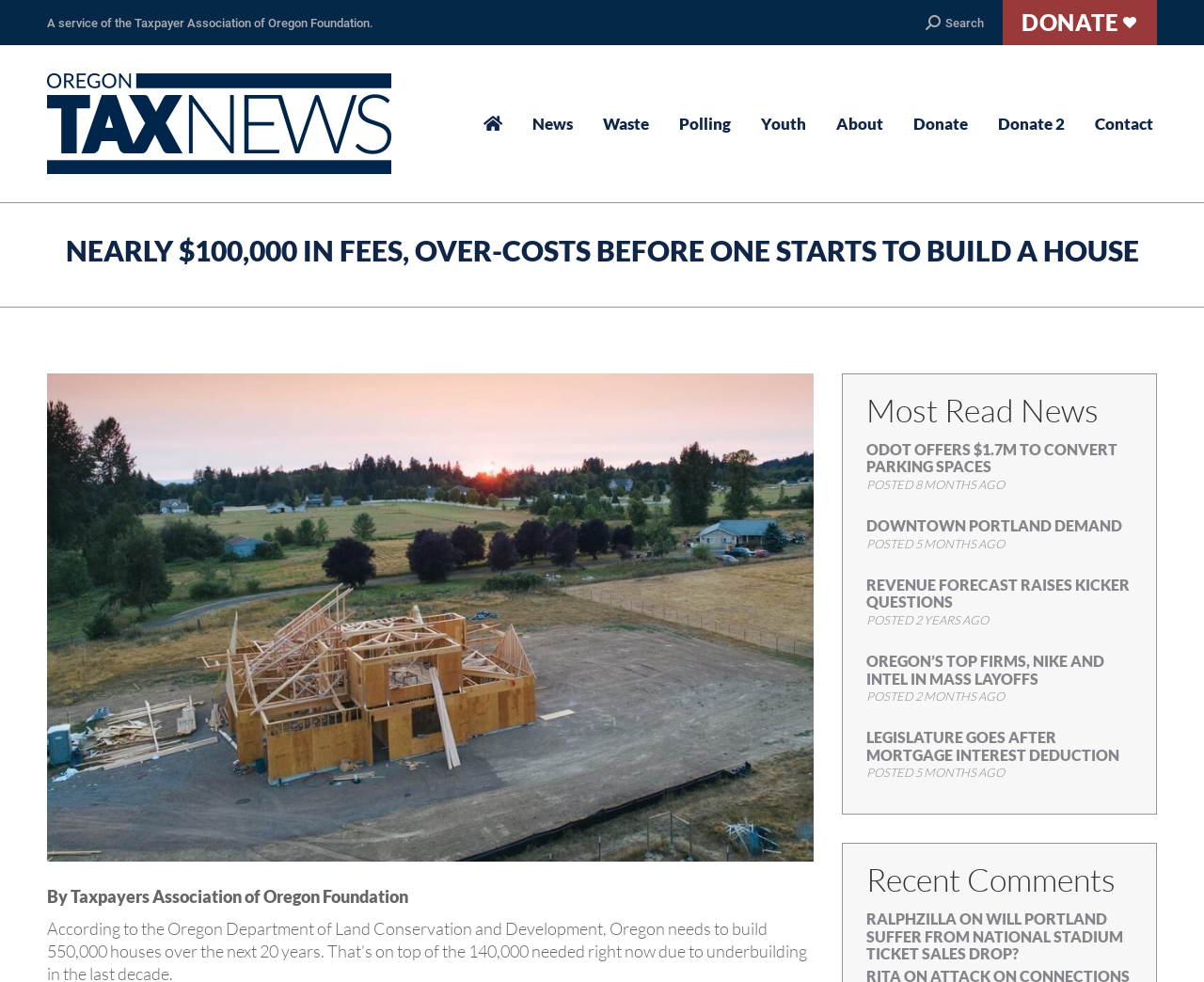Locate the bounding box coordinates of the region to be clicked to comply with the following instruction: "Check the recent comments". The coordinates must be four float numbers between 0 and 1, in the form [left, top, right, bottom].

[0.72, 0.876, 0.927, 0.916]